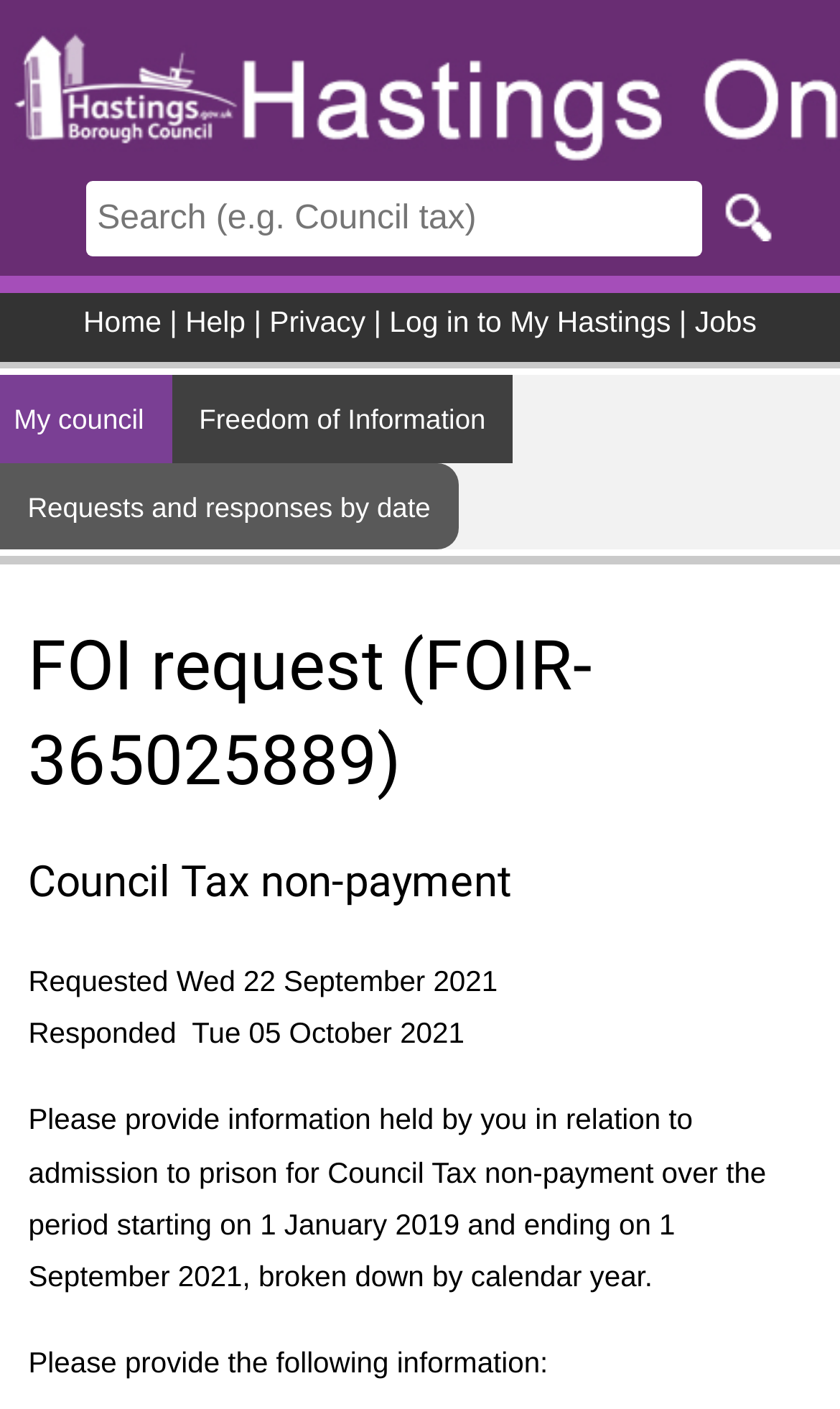Determine the bounding box coordinates of the region I should click to achieve the following instruction: "view 2024 Gemini Horoscope". Ensure the bounding box coordinates are four float numbers between 0 and 1, i.e., [left, top, right, bottom].

None